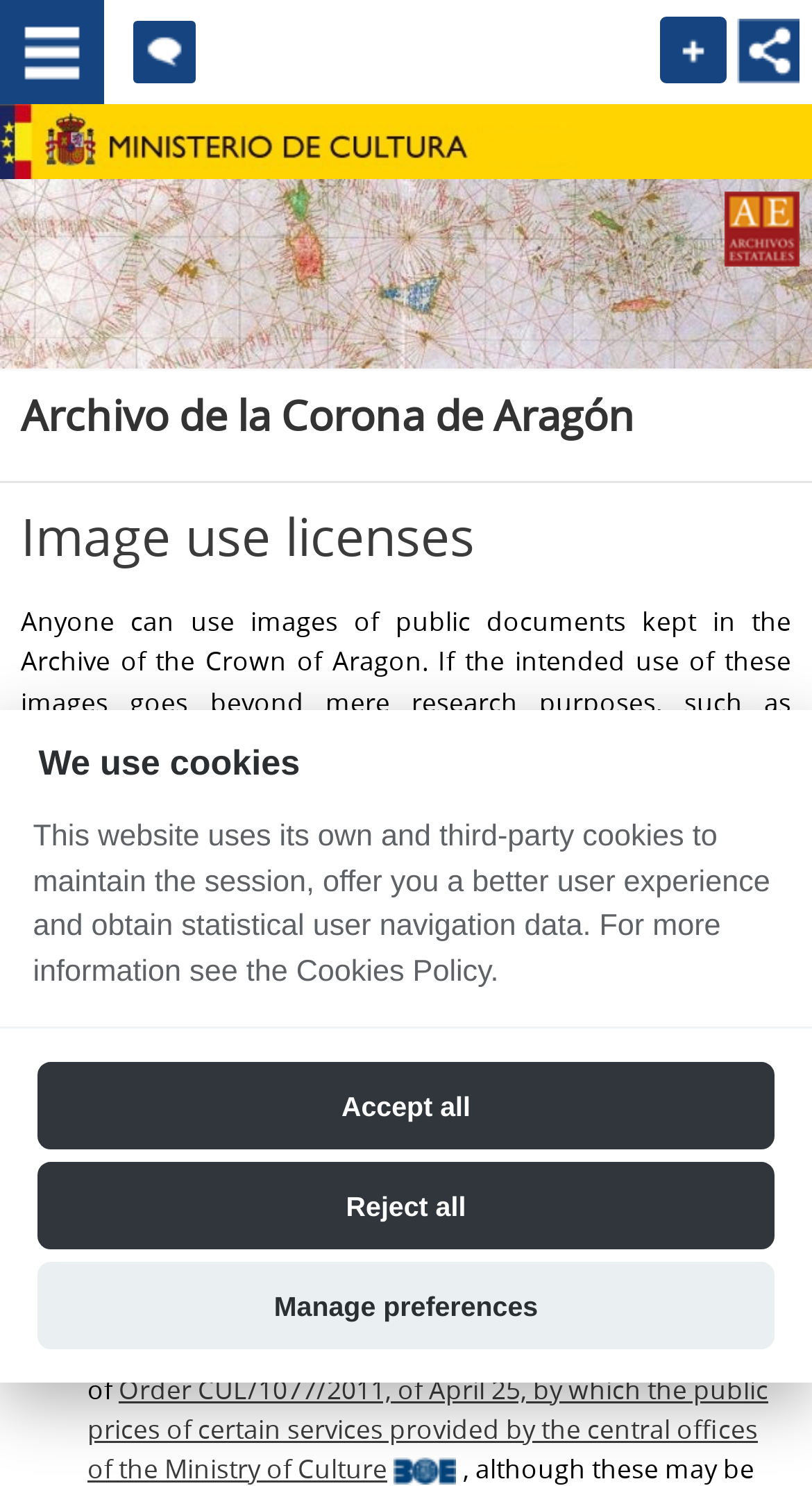Give an in-depth explanation of the webpage layout and content.

The webpage is about image use licenses, specifically for images of public documents kept in the Archive of the Crown of Aragon. At the top left, there is a menu link labeled "Menú" and a link to "Welcome" next to it. On the top right, there are links to "Compartir" and "Enlaces". 

Below these links, there is a responsive image that spans the entire width of the page. Above this image, there is a link to the Ministry of Culture's escudo (coat of arms) with an image of the escudo next to it. On the top right, there is another responsive image.

The main content of the page starts with a heading "Image use licenses" followed by a paragraph of text that explains the rules for using images of public documents. The text is divided into two sections, with the first section explaining the need for a specific use license for certain activities and the second section mentioning the power to grant these licenses and the possible costs derived from the use and transfer of images.

There are also links to external resources, such as the Order CUD/990/2020, which is accompanied by an image of the BOE (Official State Gazette) logo. 

At the bottom of the page, there is a dialog box for cookie consent with a heading "We use cookies" and a paragraph of text explaining the use of cookies on the website. There are three buttons to manage cookie preferences: "Accept all", "Reject all", and "Manage preferences".